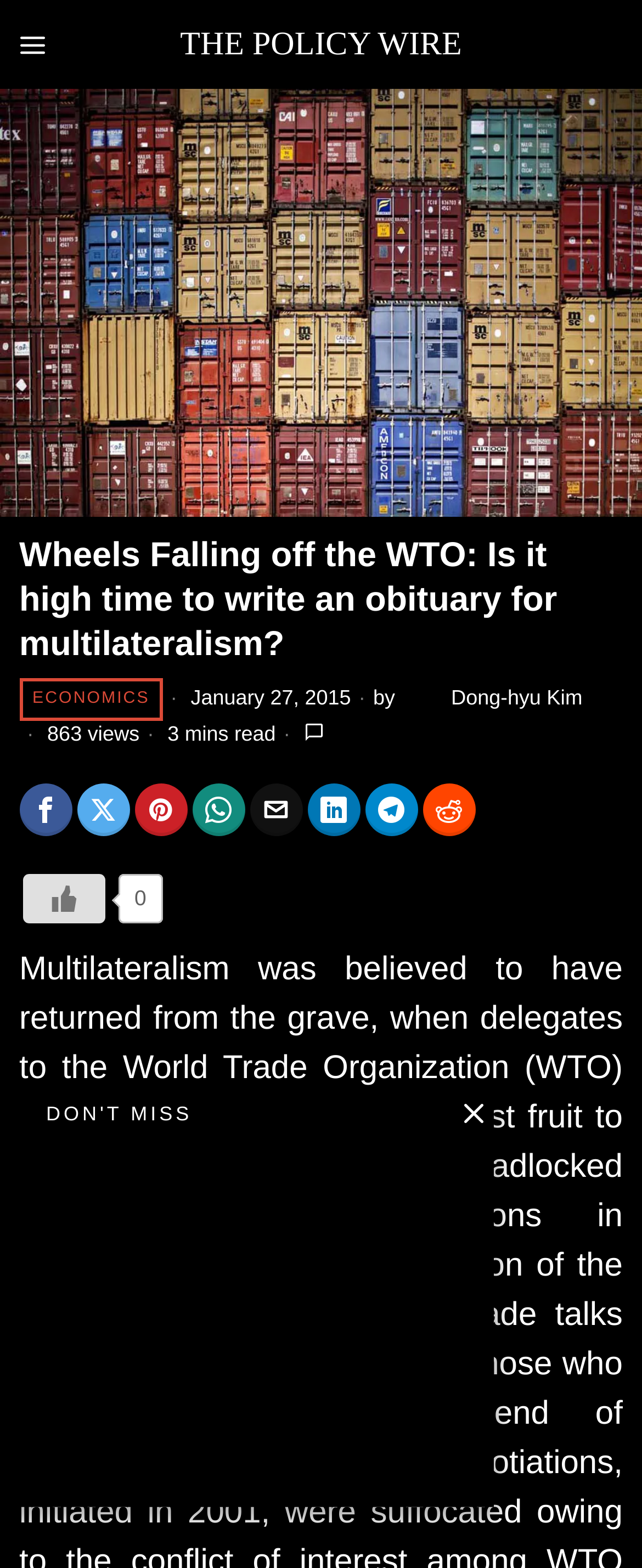Determine the bounding box for the UI element that matches this description: "parent_node: 0 aria-label="Like Button"".

[0.035, 0.558, 0.163, 0.589]